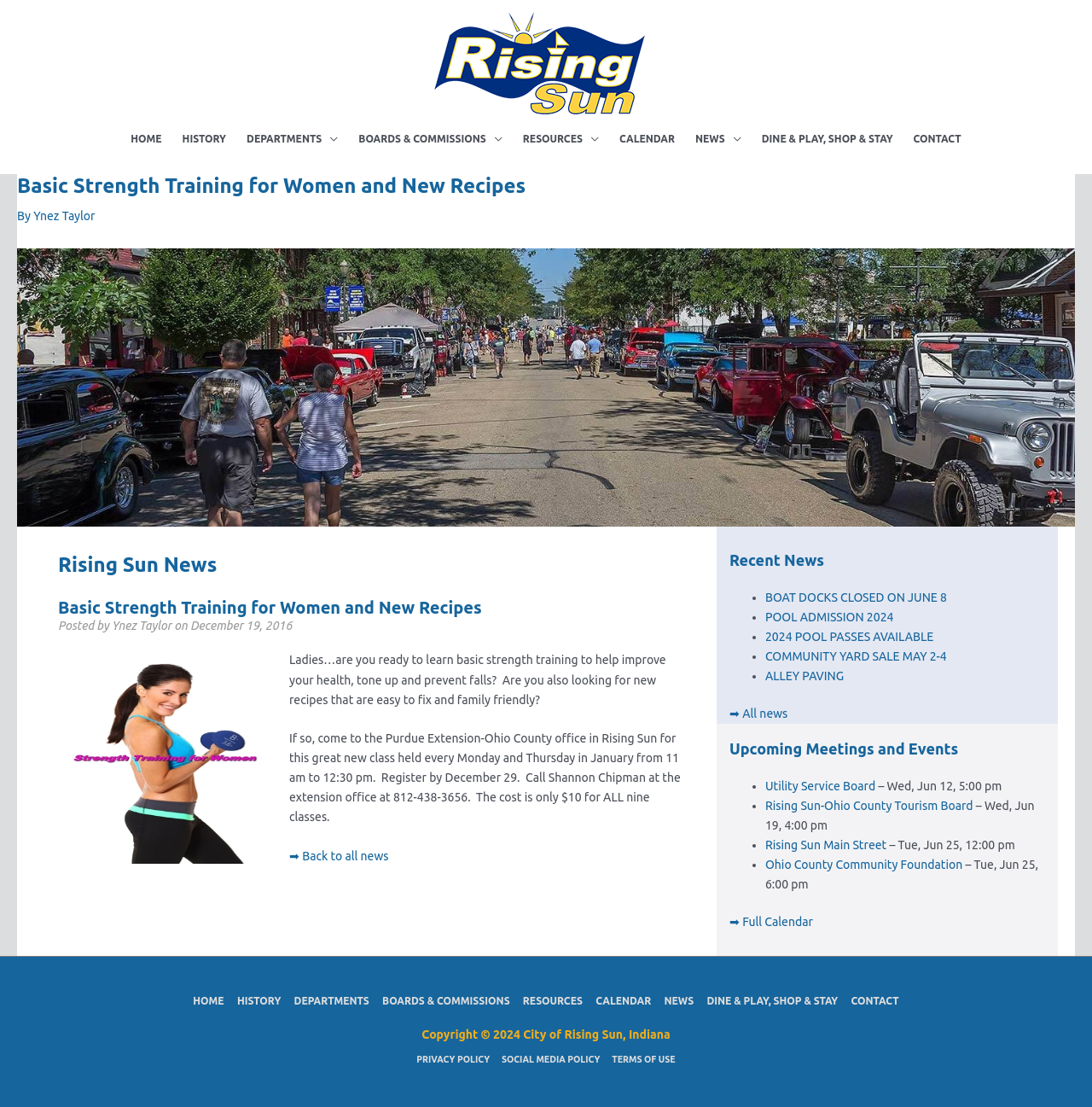Locate the bounding box coordinates of the clickable region necessary to complete the following instruction: "Click on 'Investing' link in the breadcrumb". Provide the coordinates in the format of four float numbers between 0 and 1, i.e., [left, top, right, bottom].

None